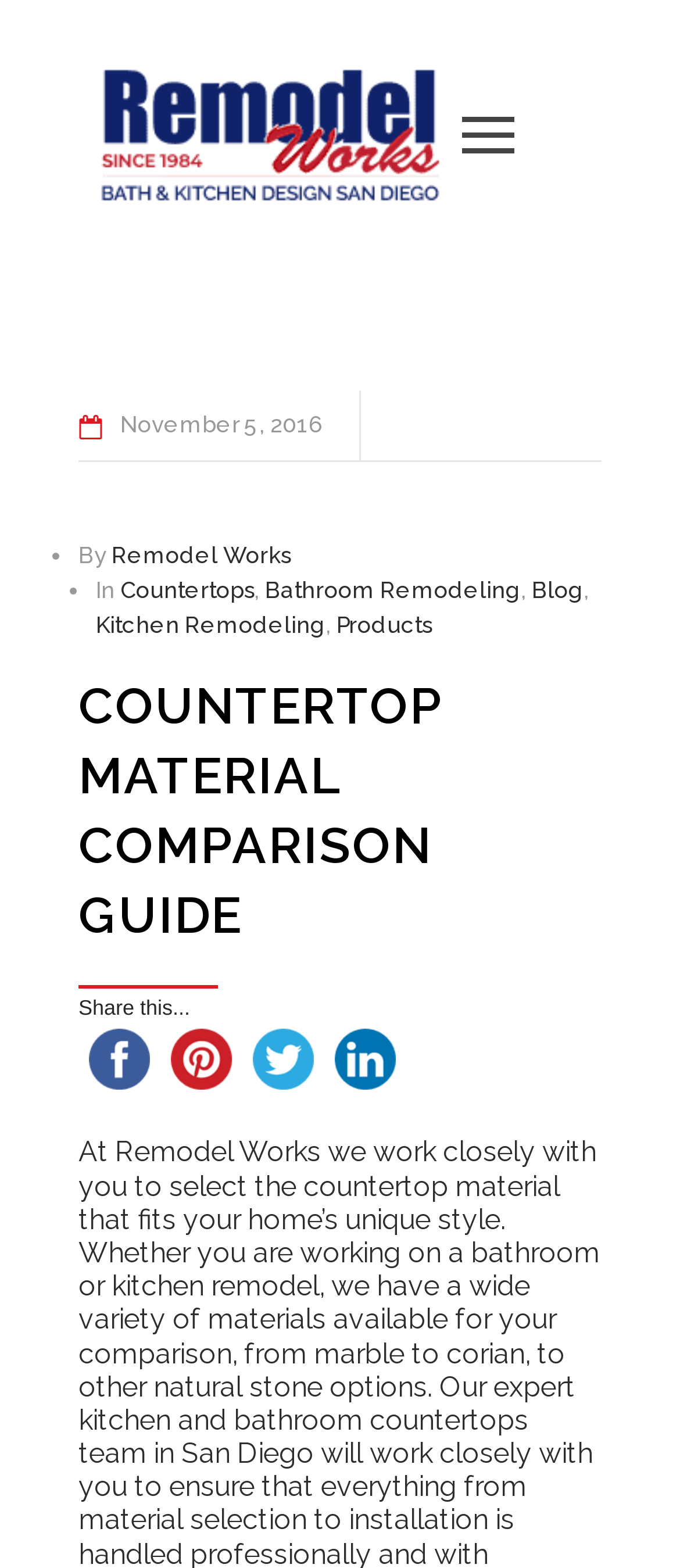Identify the bounding box for the UI element described as: "alt="Oxford Institute of Technology Logo"". Ensure the coordinates are four float numbers between 0 and 1, formatted as [left, top, right, bottom].

None